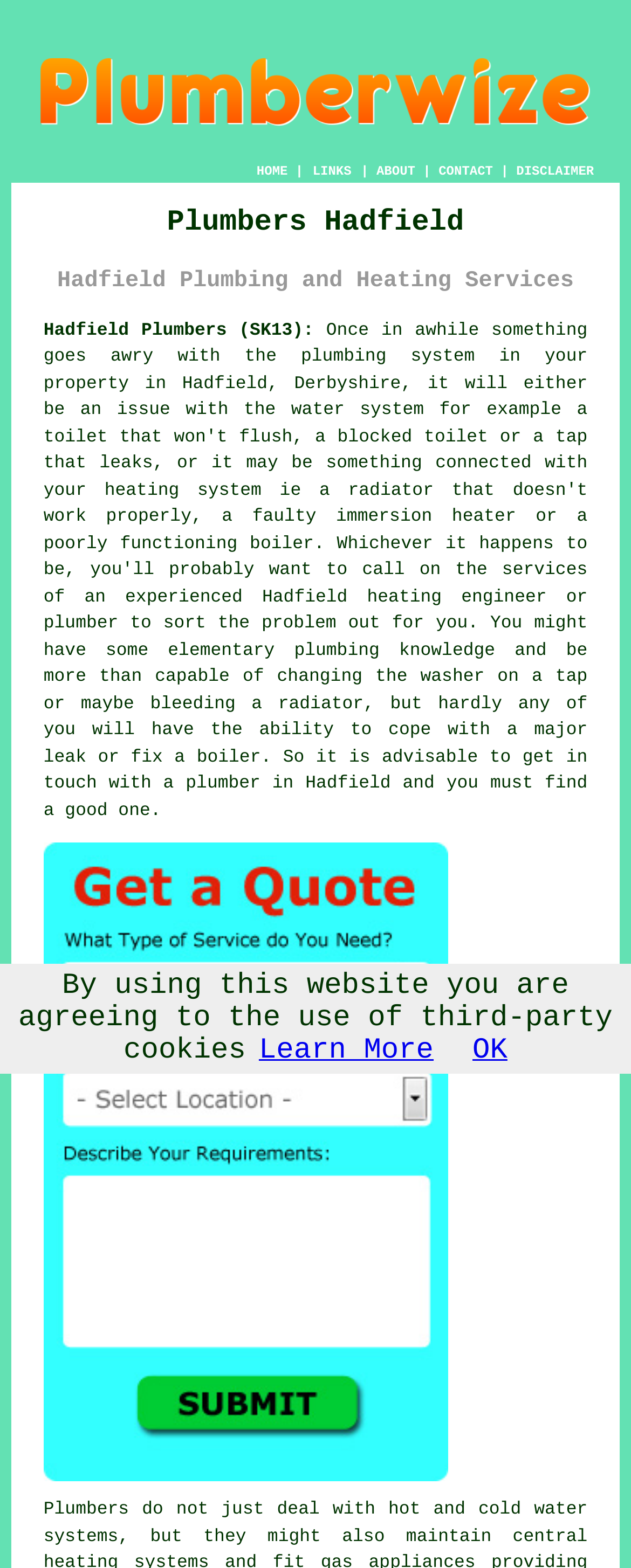What is the recommended action for users with a major leak or boiler issue? Look at the image and give a one-word or short phrase answer.

Get in touch with a plumber